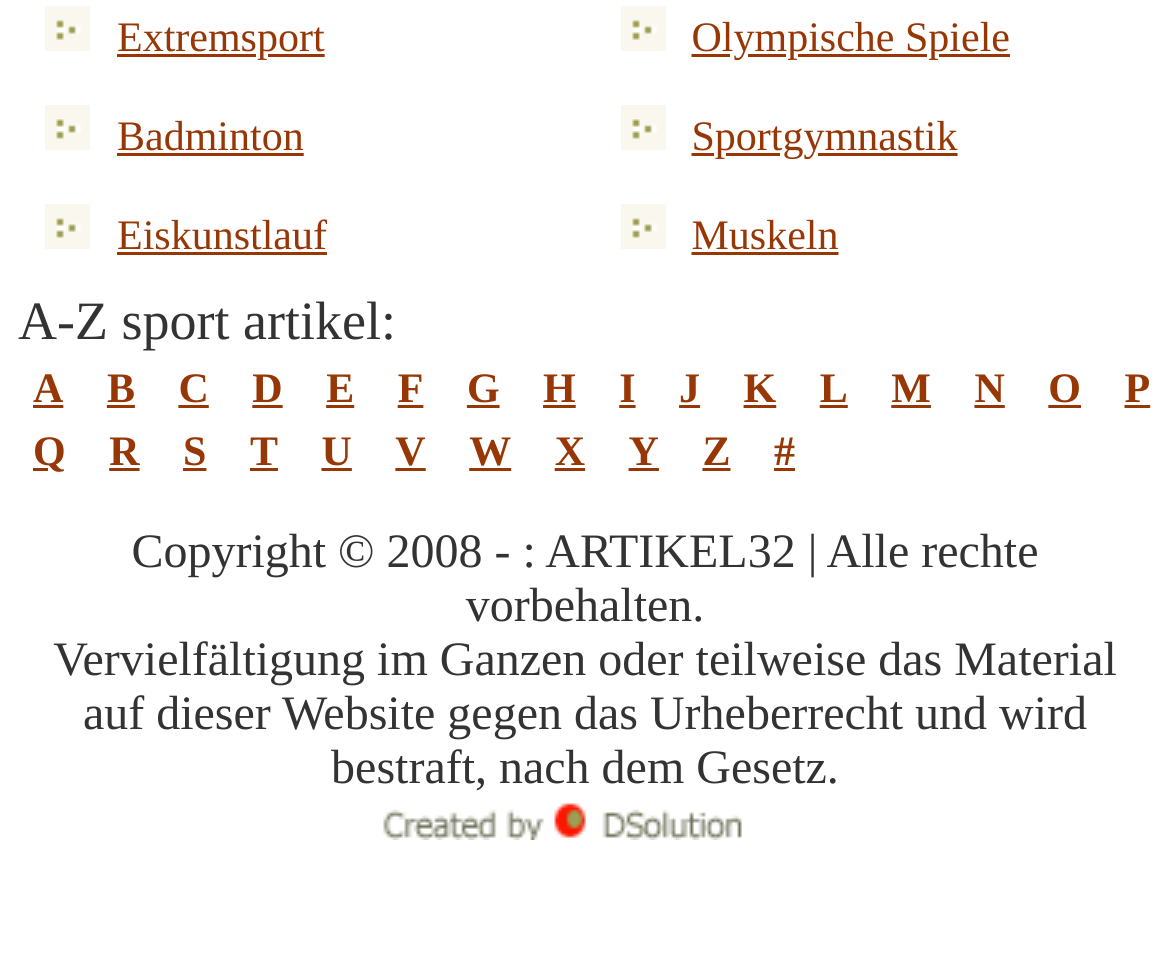How many sports are listed on this webpage?
Based on the image, respond with a single word or phrase.

8